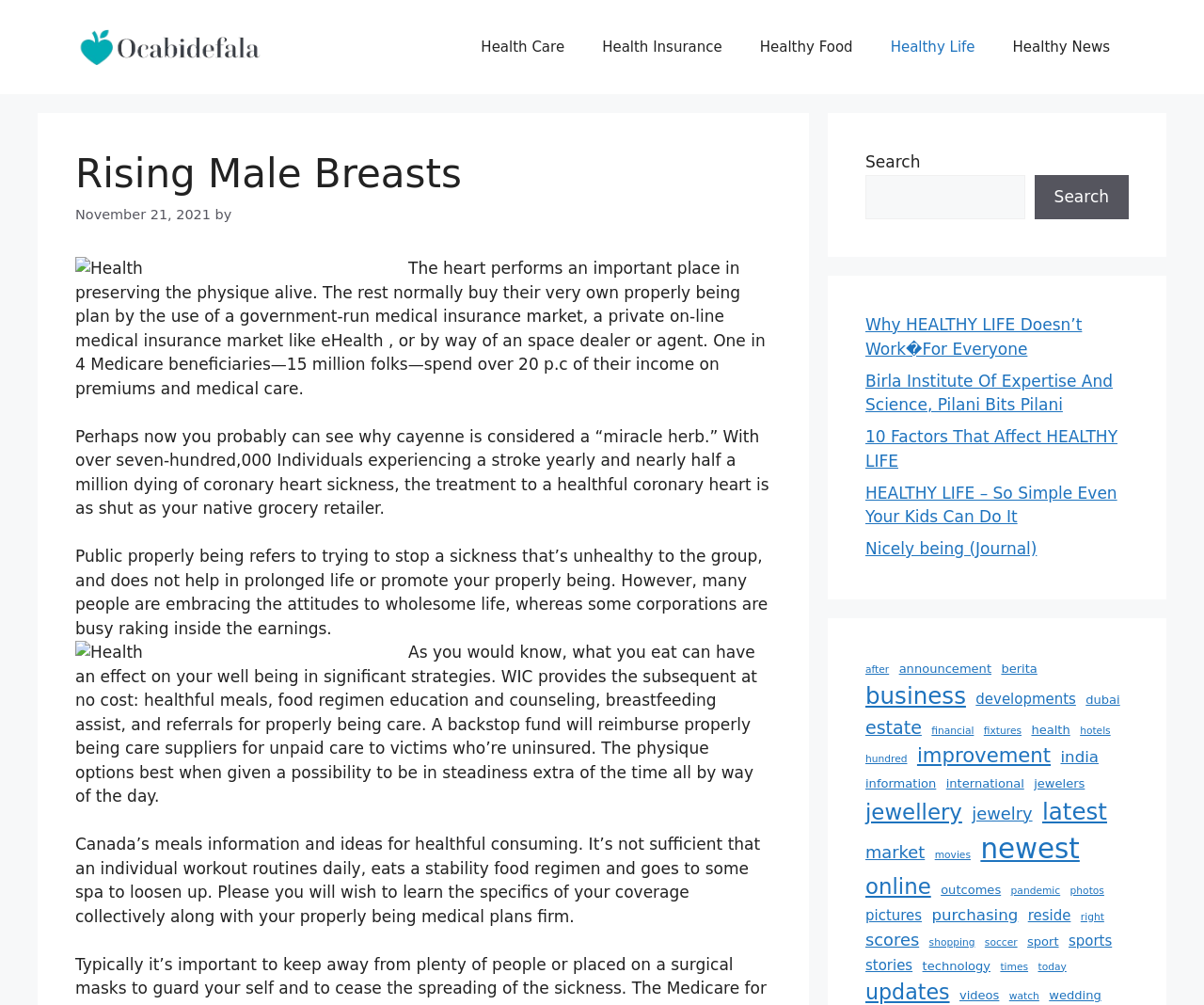Answer the question using only one word or a concise phrase: What is the main topic of this webpage?

Health